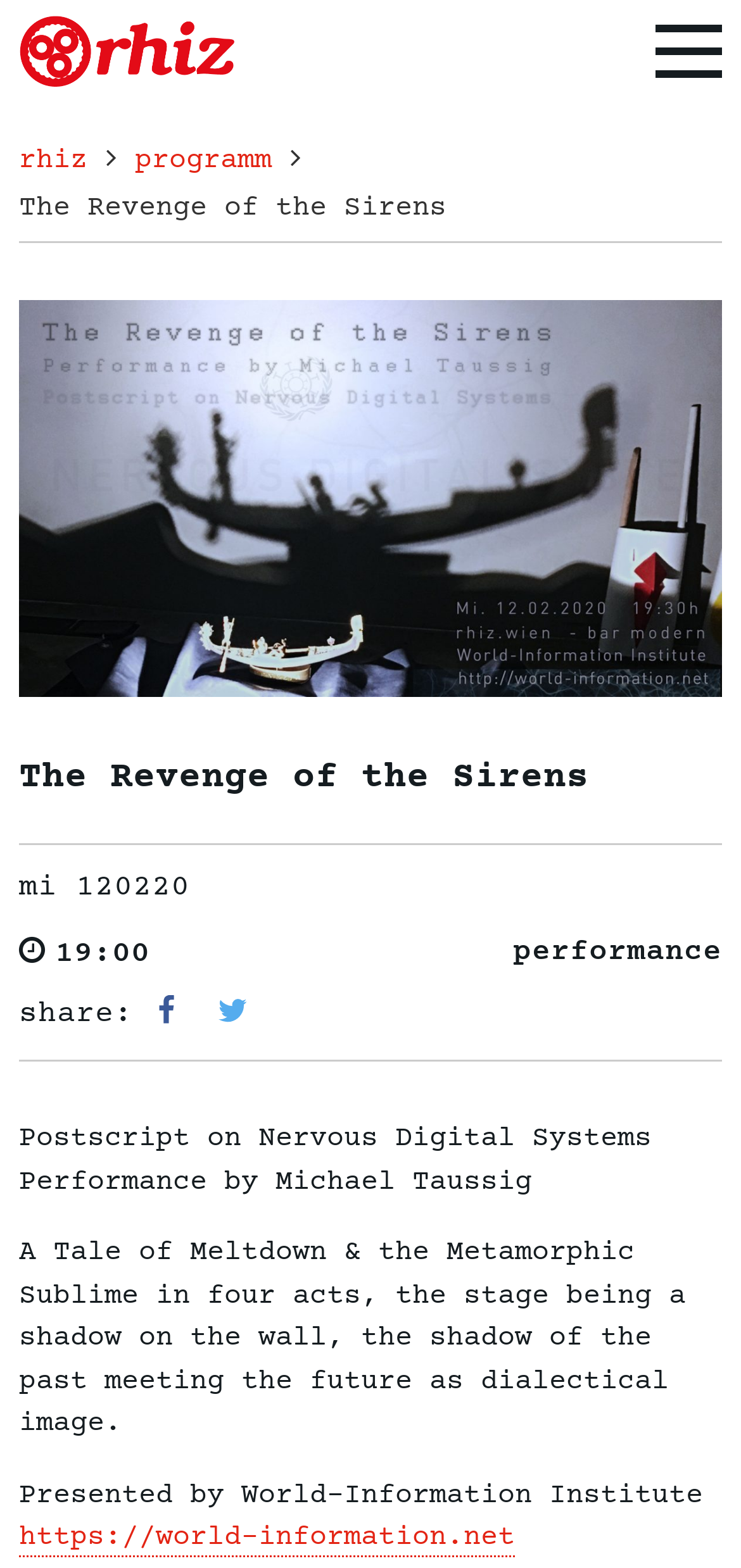Extract the bounding box coordinates for the UI element described by the text: "contemporary underground". The coordinates should be in the form of [left, top, right, bottom] with values between 0 and 1.

[0.026, 0.01, 0.317, 0.056]